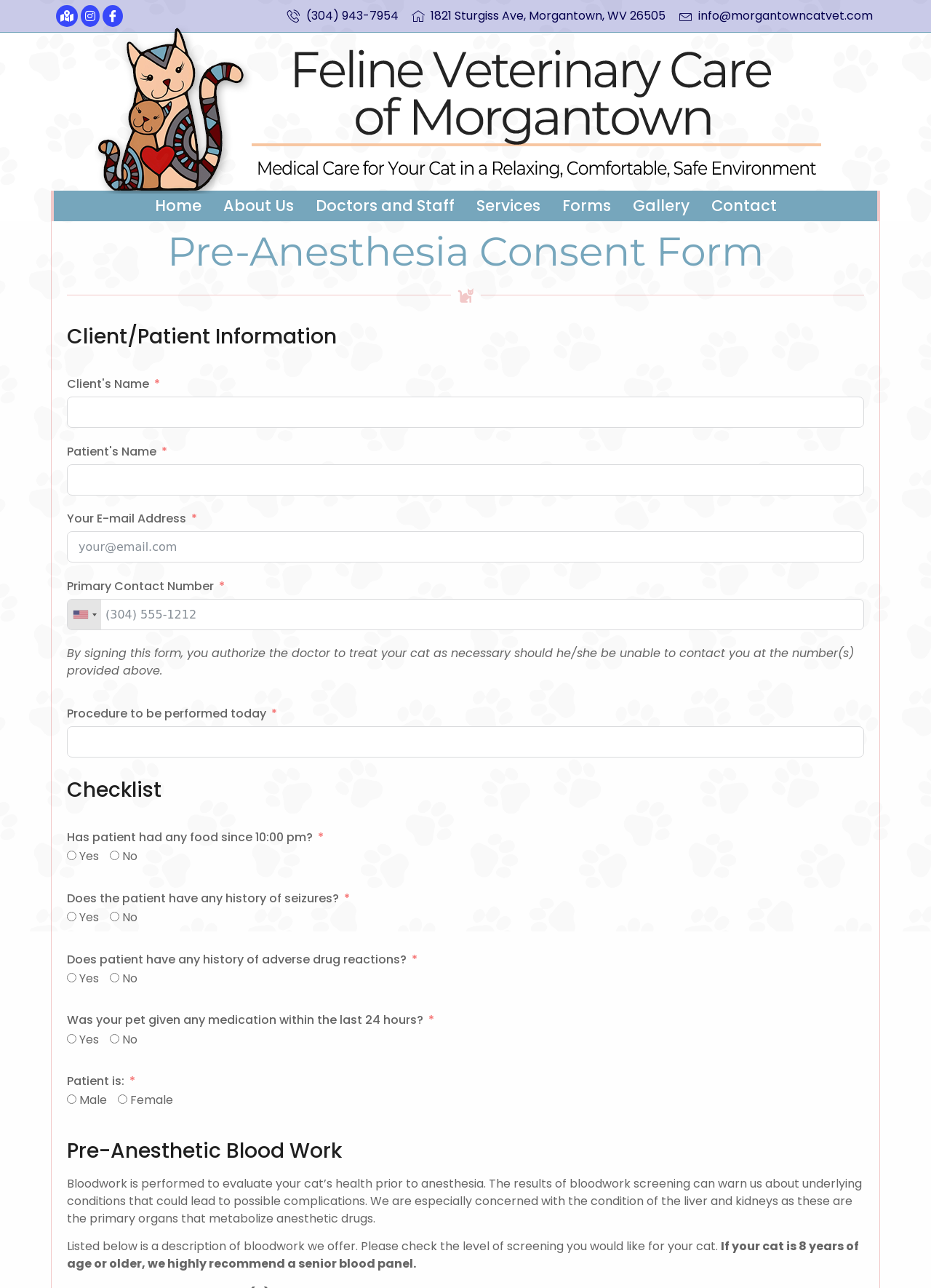What is the name of the veterinary care center?
From the image, respond using a single word or phrase.

Feline Veterinary Care of Morgantown